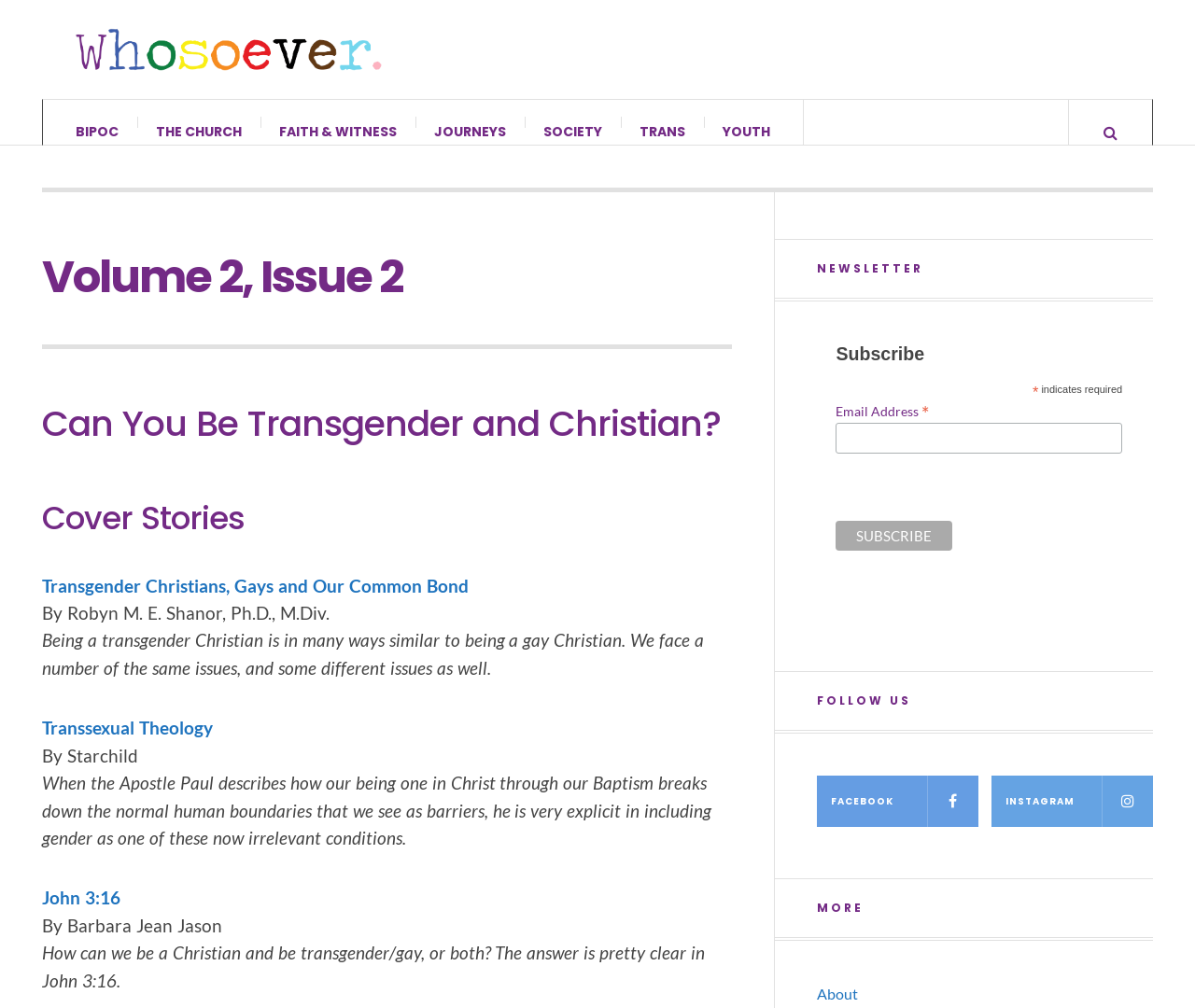Please answer the following question using a single word or phrase: 
What is the title of the first article?

Can You Be Transgender and Christian?